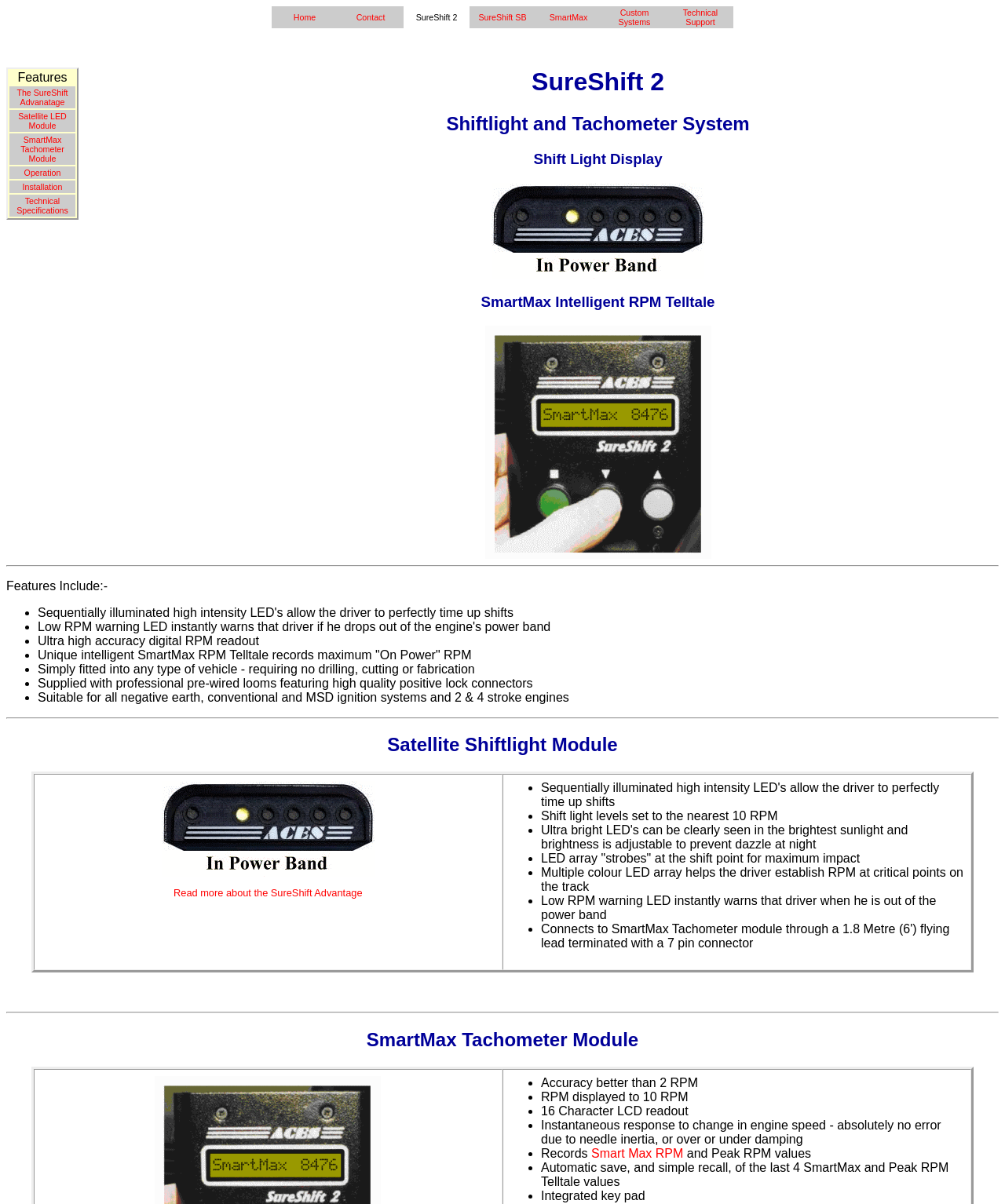Use a single word or phrase to answer the question: What is the function of the Low RPM warning LED?

To warn the driver when out of power band